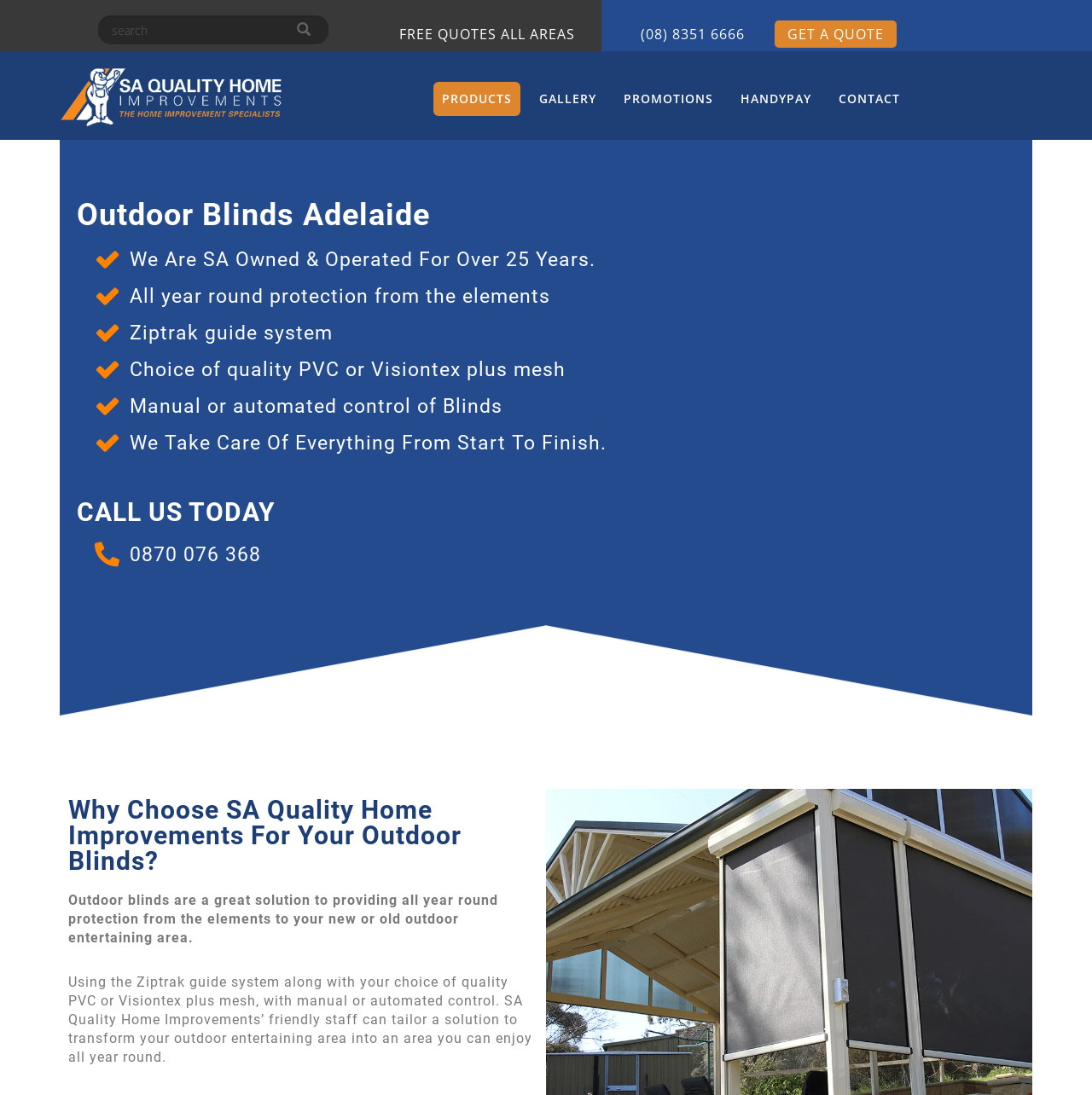Please determine the heading text of this webpage.

Outdoor Blinds Adelaide